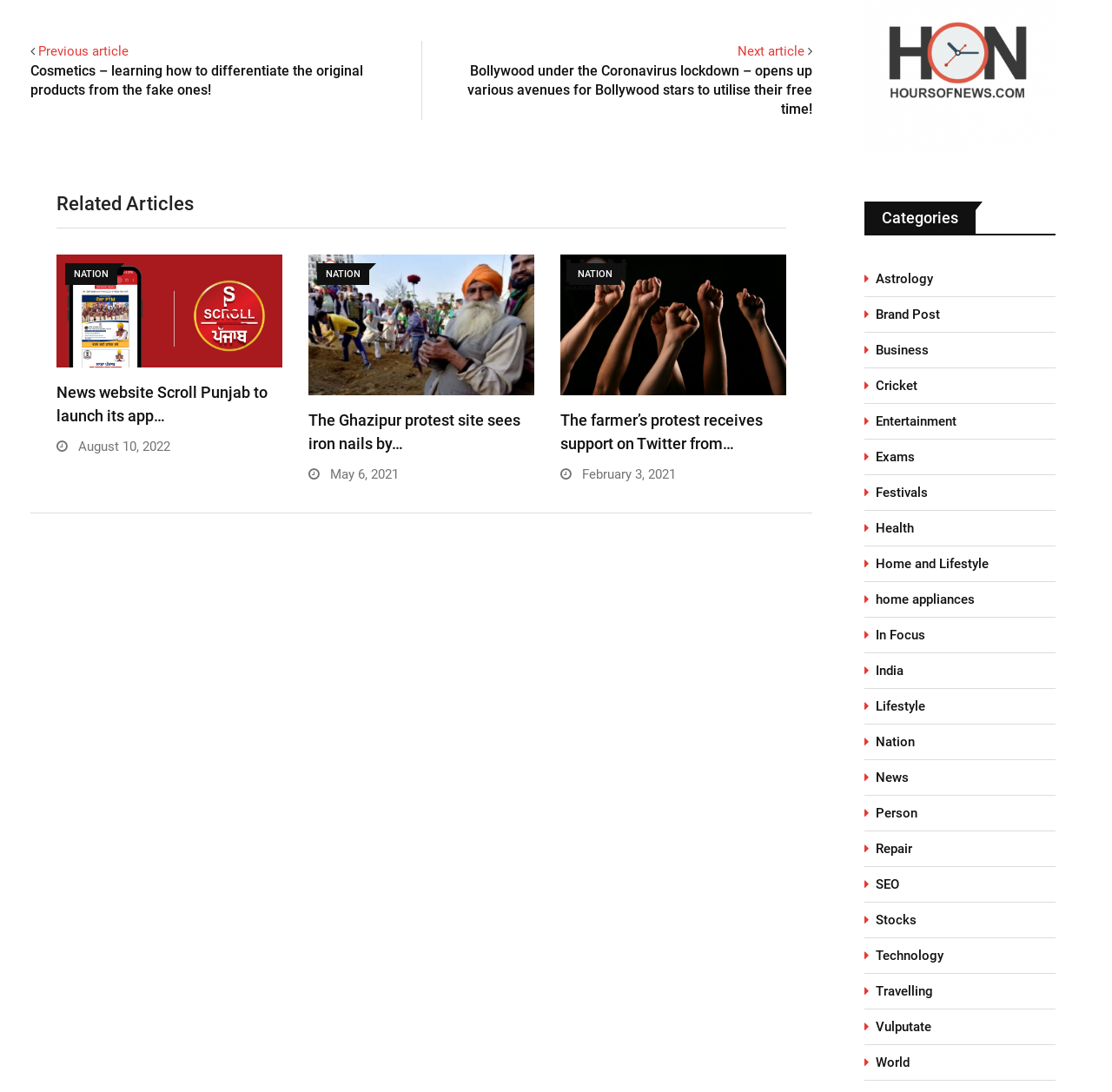Highlight the bounding box coordinates of the element you need to click to perform the following instruction: "View the 'Related Articles' section."

[0.051, 0.173, 0.174, 0.2]